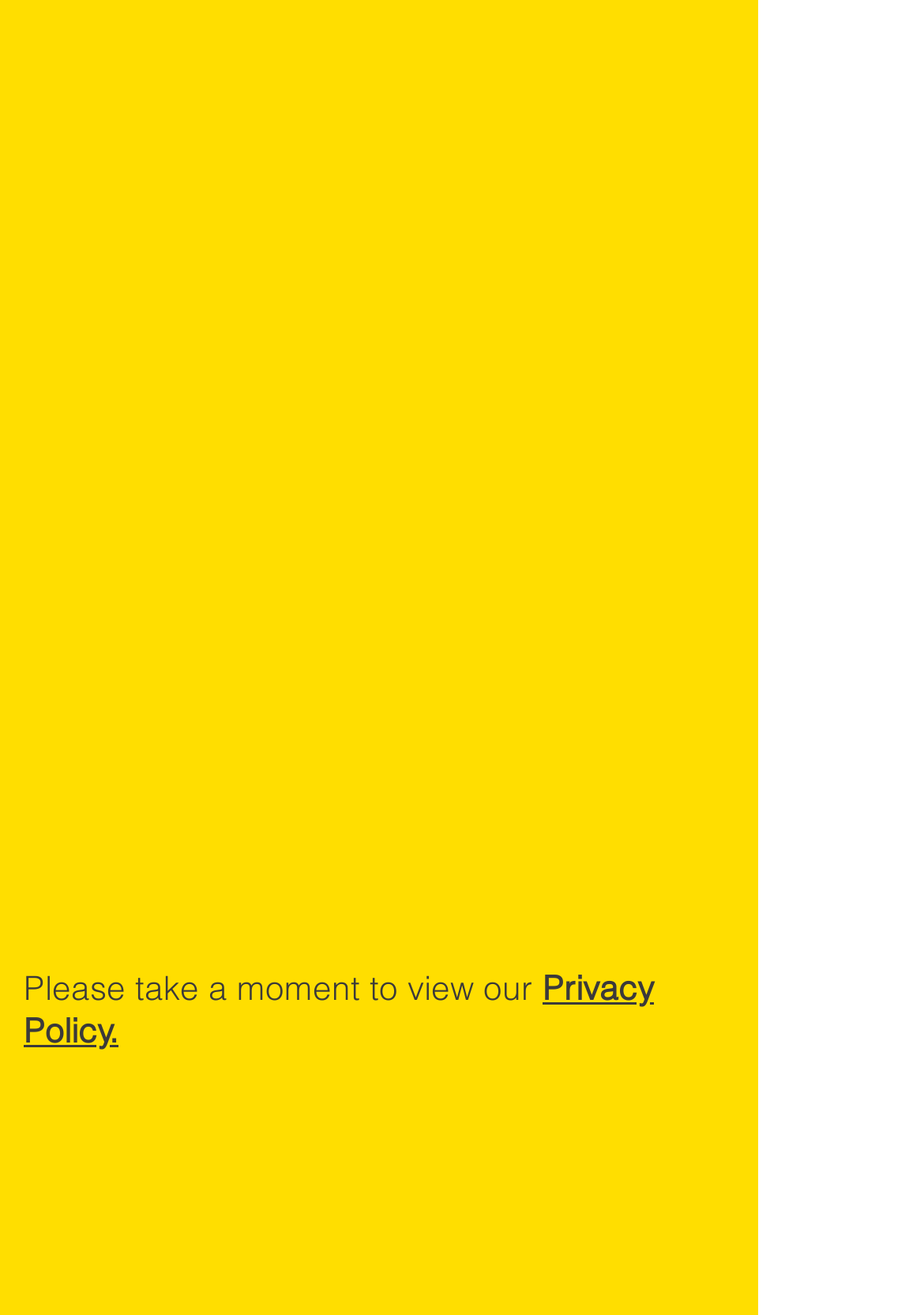Please find the bounding box coordinates of the section that needs to be clicked to achieve this instruction: "Enter email".

[0.051, 0.075, 0.769, 0.138]